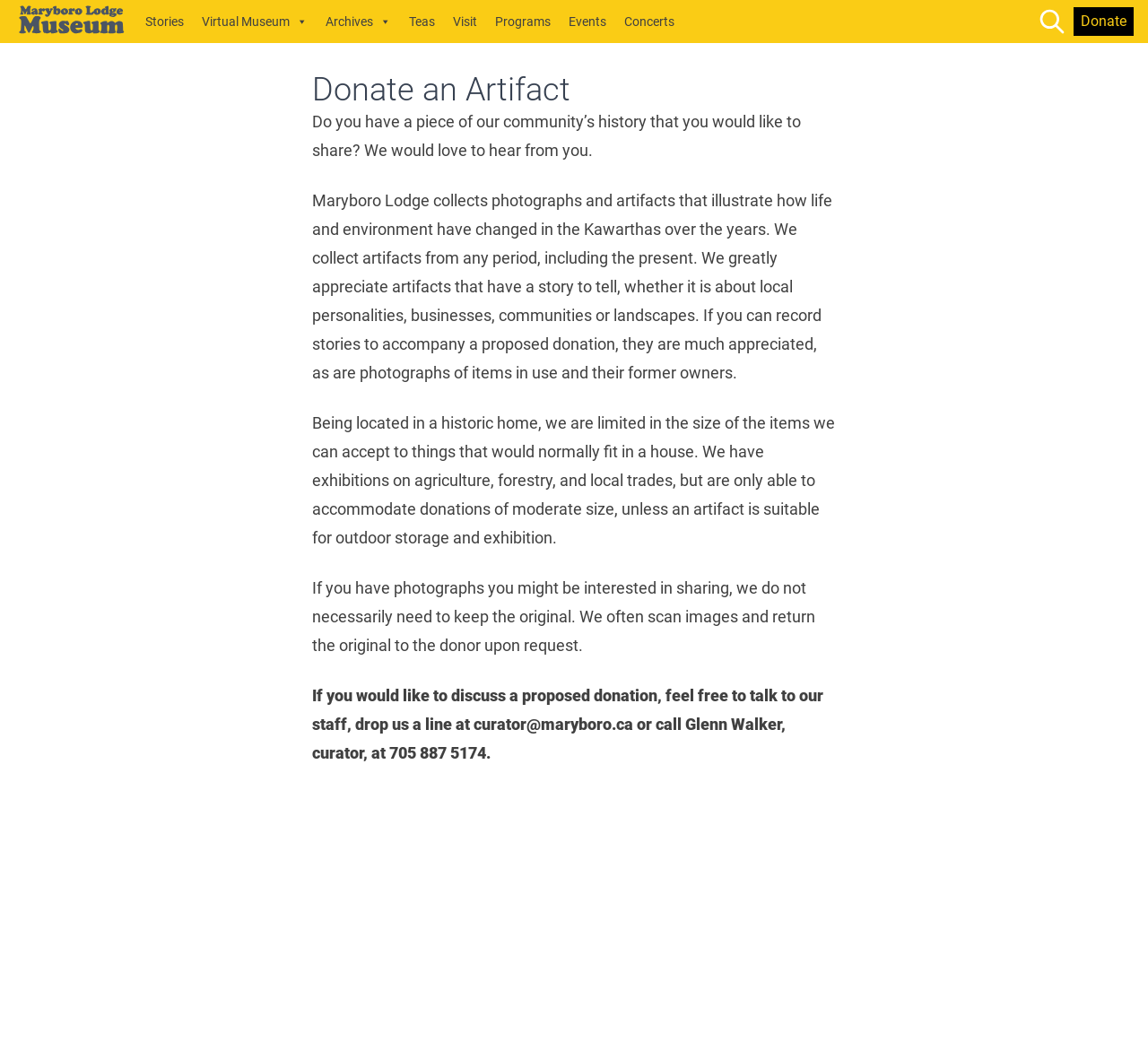Can you determine the main header of this webpage?

Donate an Artifact